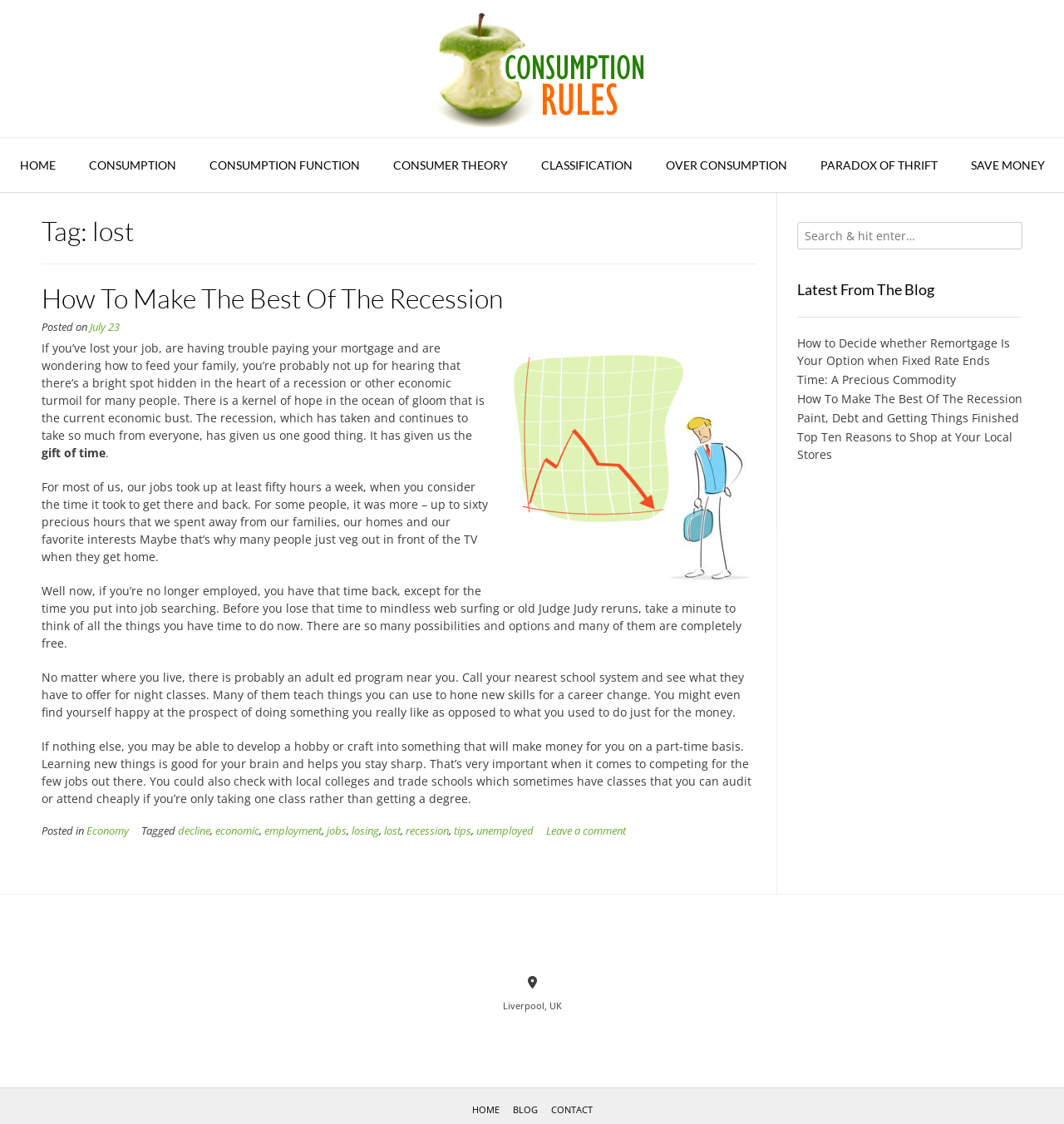From the details in the image, provide a thorough response to the question: What is the location mentioned in the webpage?

The location 'Liverpool, UK' is mentioned in the contentinfo section of the webpage, which is located at the bottom of the page.